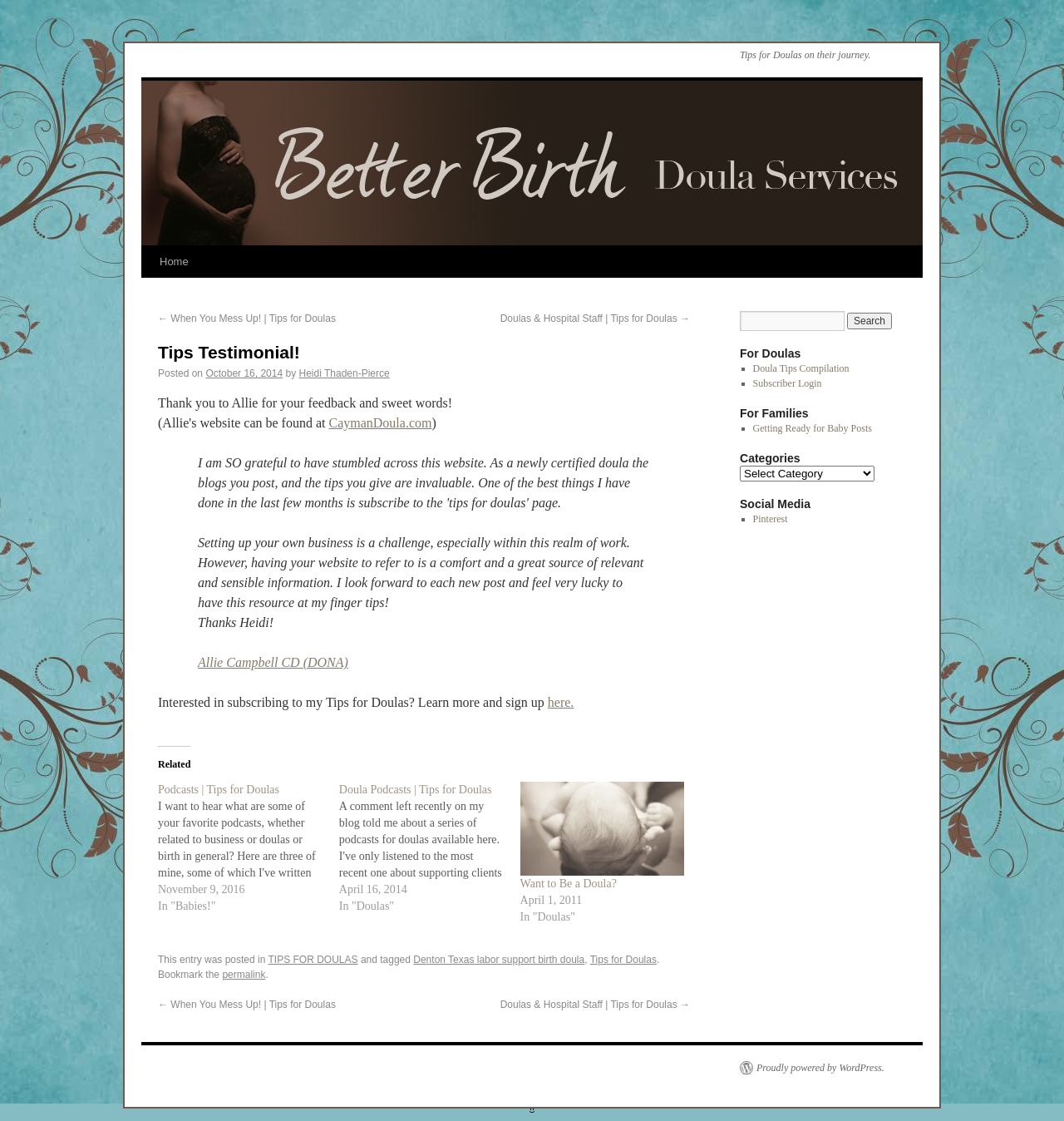Please identify the coordinates of the bounding box for the clickable region that will accomplish this instruction: "Visit the Doula Tips Compilation page".

[0.707, 0.323, 0.798, 0.334]